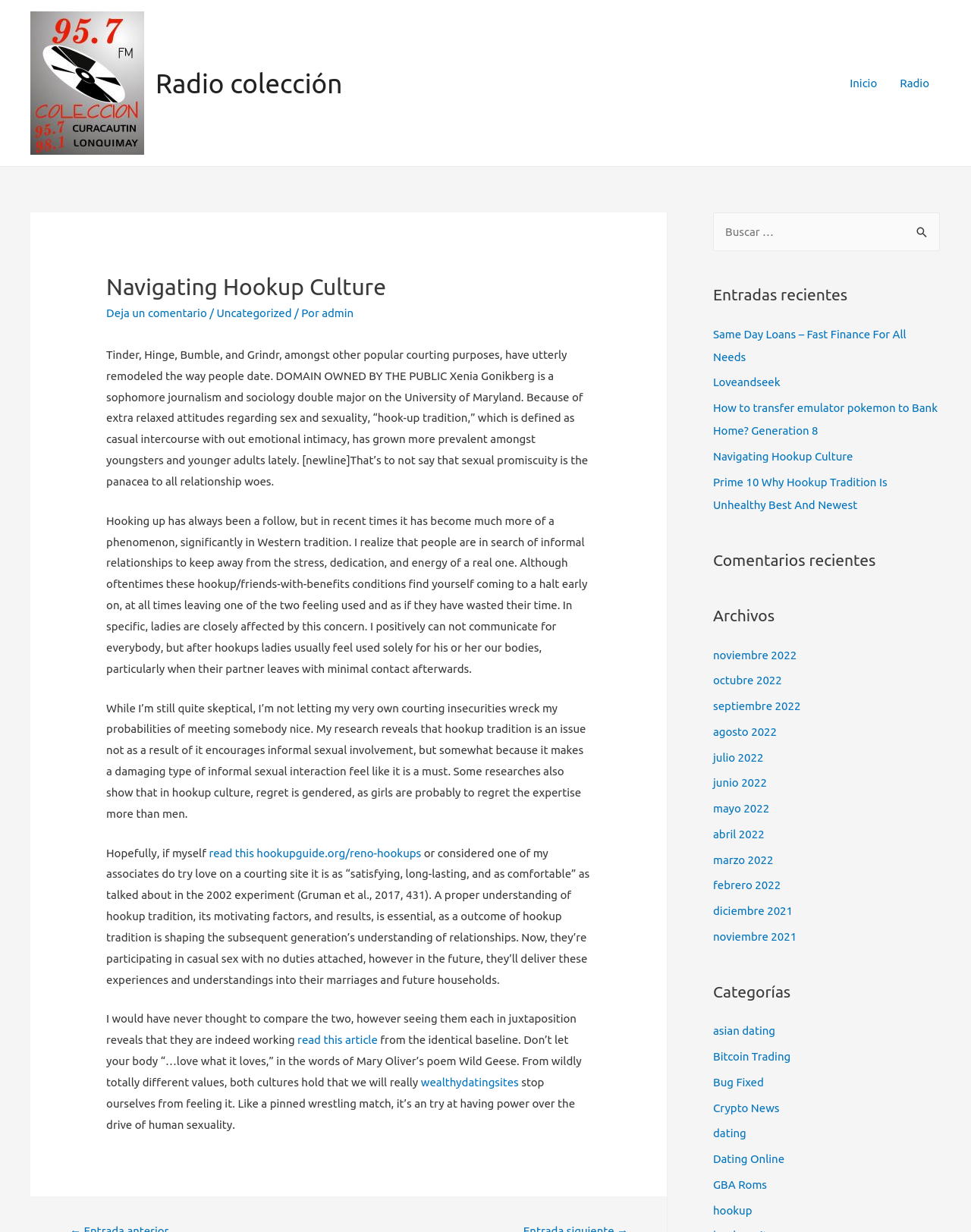What is the author's major?
From the image, provide a succinct answer in one word or a short phrase.

Journalism and Sociology